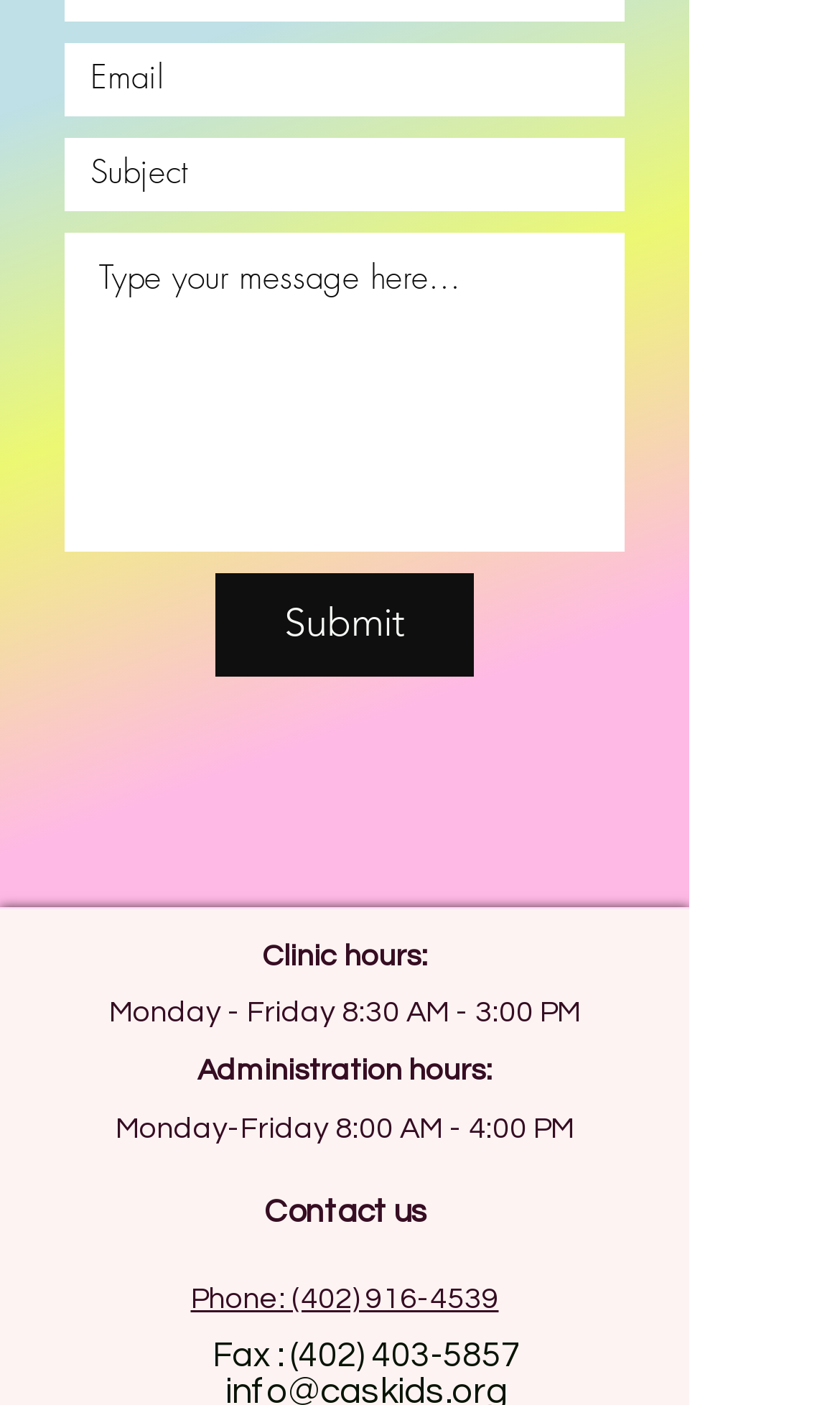Identify the bounding box coordinates for the element you need to click to achieve the following task: "Send fax". Provide the bounding box coordinates as four float numbers between 0 and 1, in the form [left, top, right, bottom].

[0.345, 0.953, 0.619, 0.977]